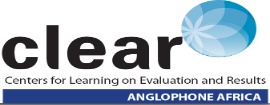Please reply to the following question using a single word or phrase: 
What is emphasized in the typography?

Transparency and clarity